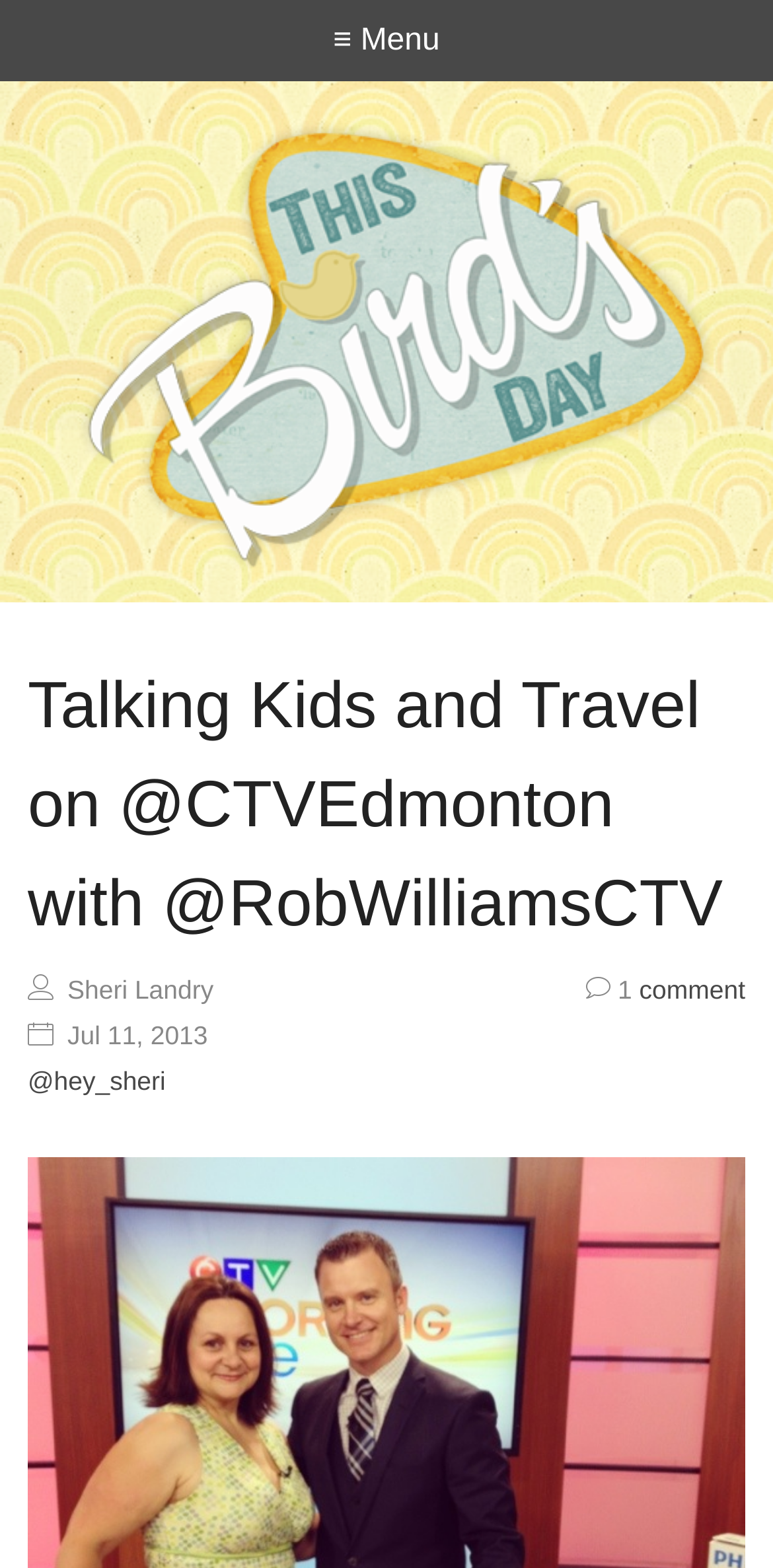Locate and provide the bounding box coordinates for the HTML element that matches this description: "@hey_sheri".

[0.036, 0.68, 0.214, 0.699]